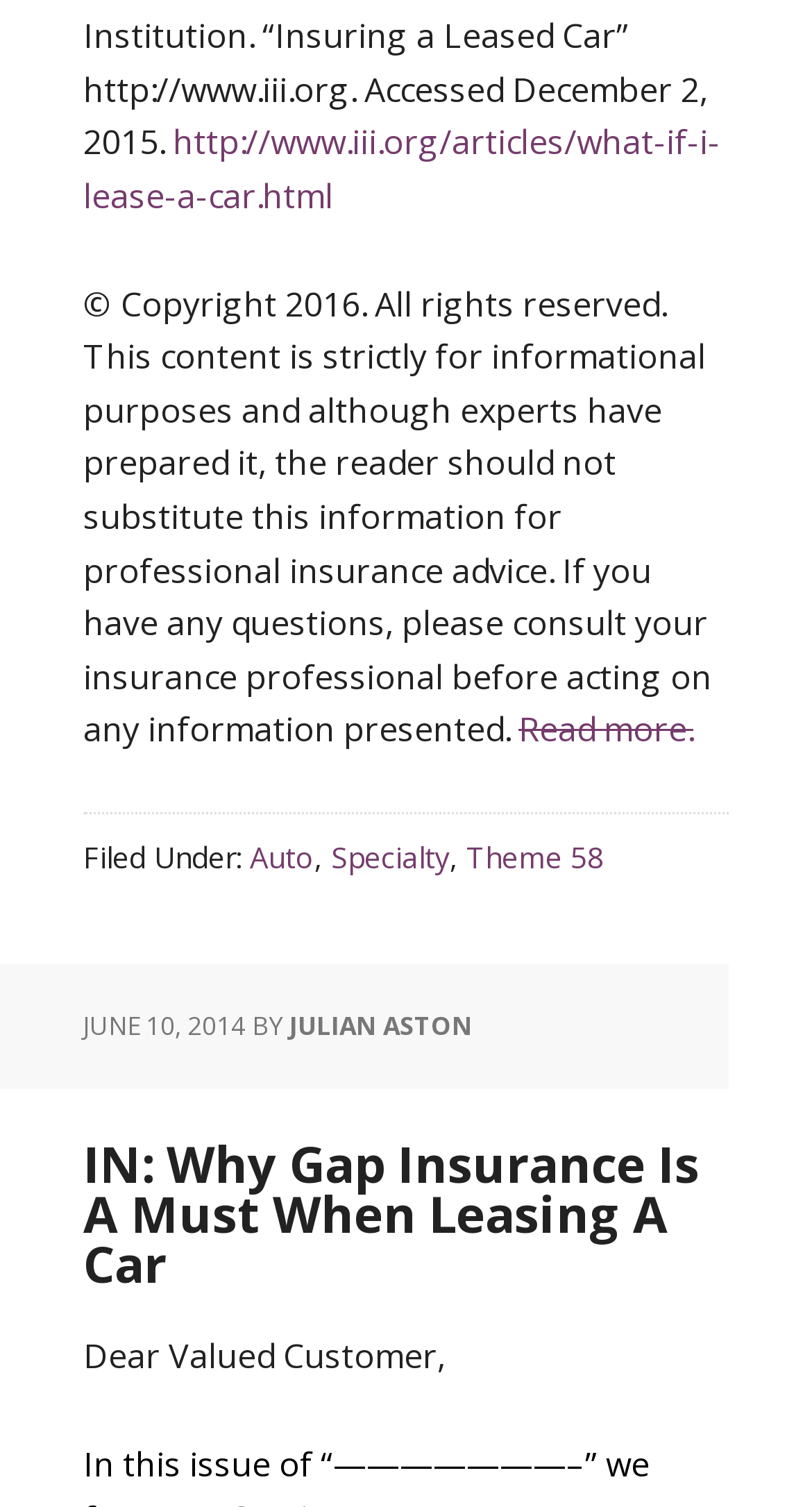What is the tone of the article?
Observe the image and answer the question with a one-word or short phrase response.

Informative